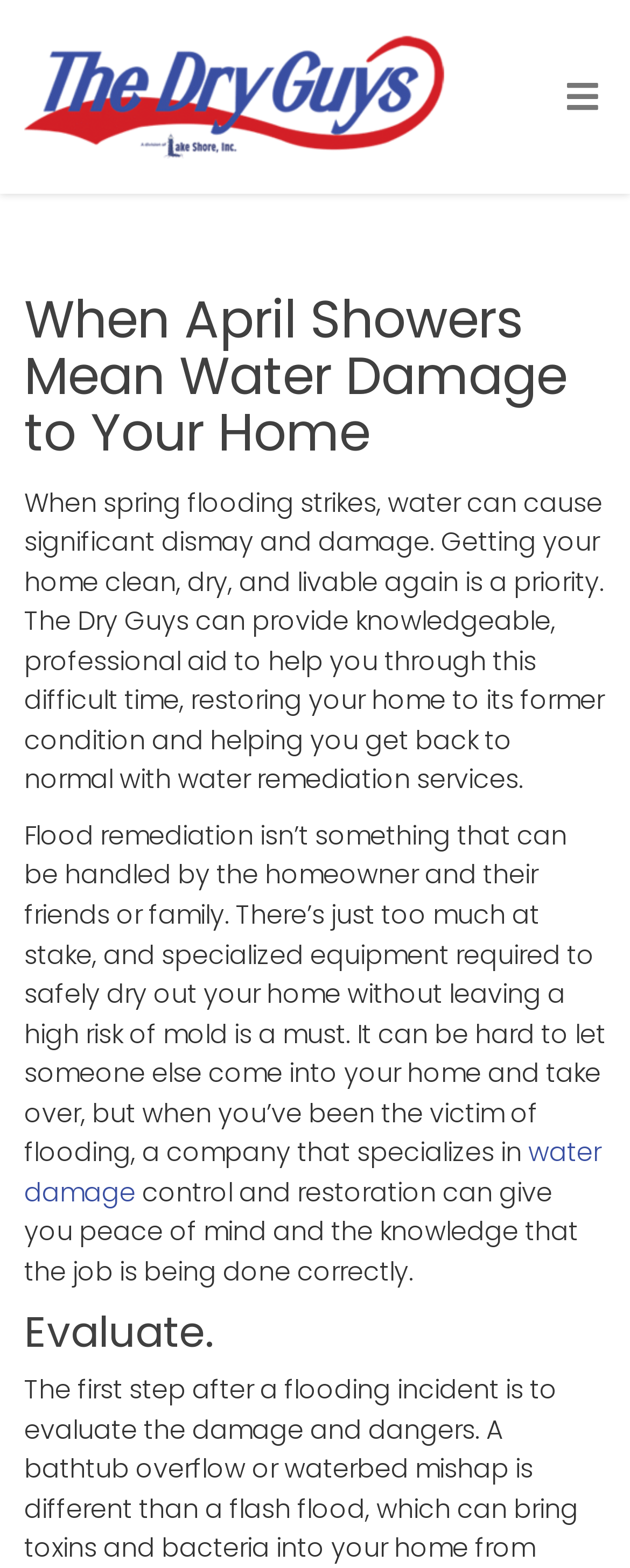What is the current season mentioned?
Answer the question with as much detail as you can, using the image as a reference.

The current season mentioned is spring, as indicated by the phrase 'April Showers' in the heading, which is a common idiomatic expression referring to springtime.